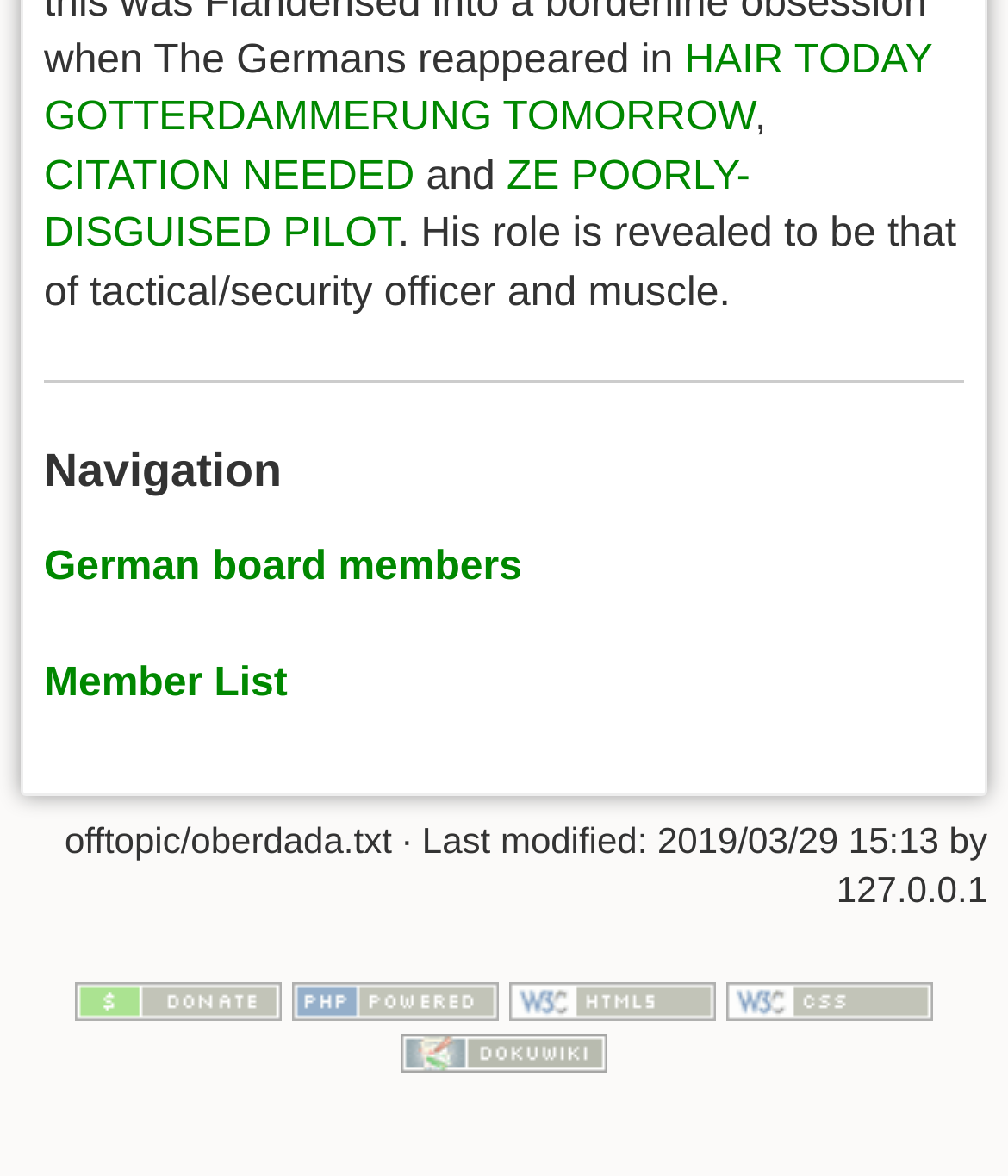Determine the bounding box coordinates of the section I need to click to execute the following instruction: "View 'German board members'". Provide the coordinates as four float numbers between 0 and 1, i.e., [left, top, right, bottom].

[0.044, 0.464, 0.518, 0.502]